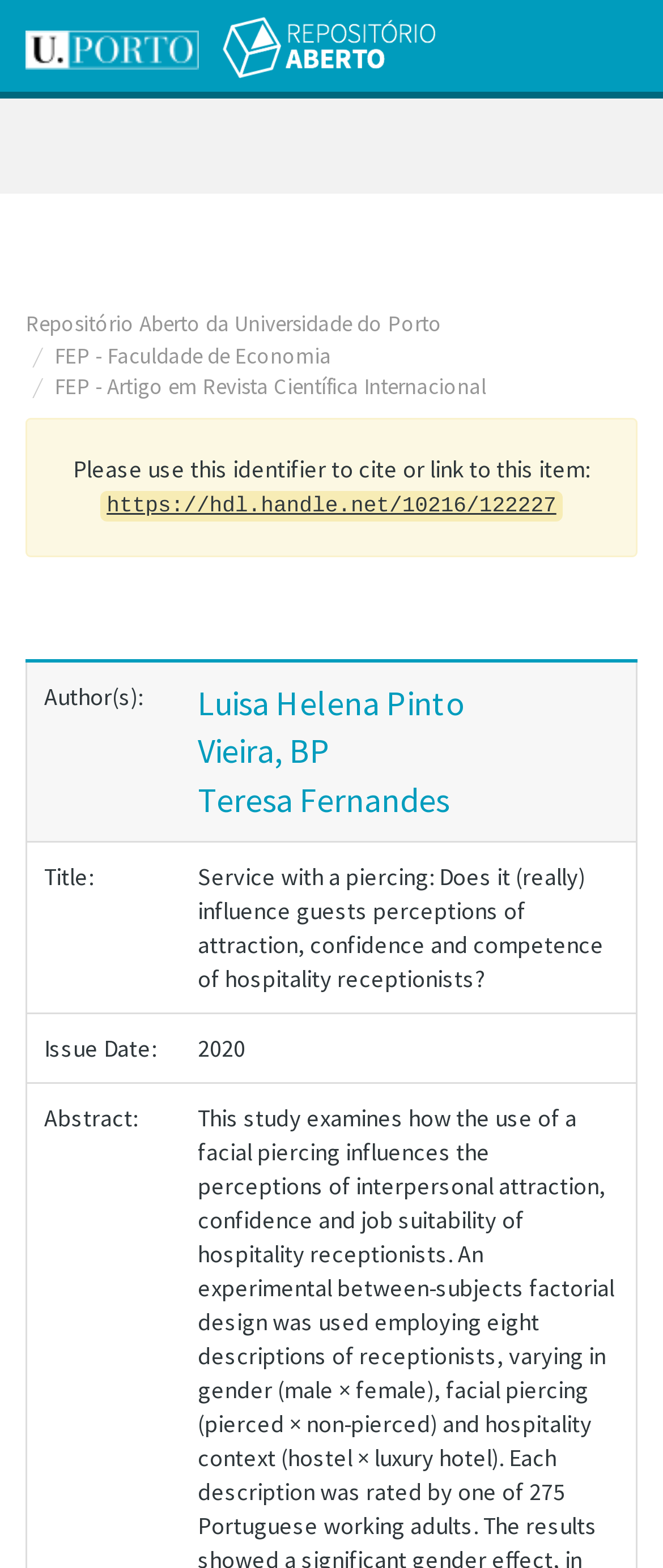Examine the screenshot and answer the question in as much detail as possible: Who are the authors of the article?

The authors of the article can be found in the gridcell of the first row, where it is written 'Author(s): Luisa Helena Pinto Vieira, BP Teresa Fernandes'.